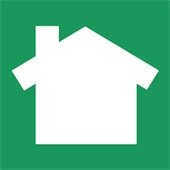What is the purpose of the house icon?
Based on the image, answer the question in a detailed manner.

The caption explains that the house icon is commonly associated with home security services and community programs, such as the FREE Home Security Survey offered by the Annapolis Community Builders, which aim to enhance residential safety and encourage homeowners to take proactive steps to secure their properties.